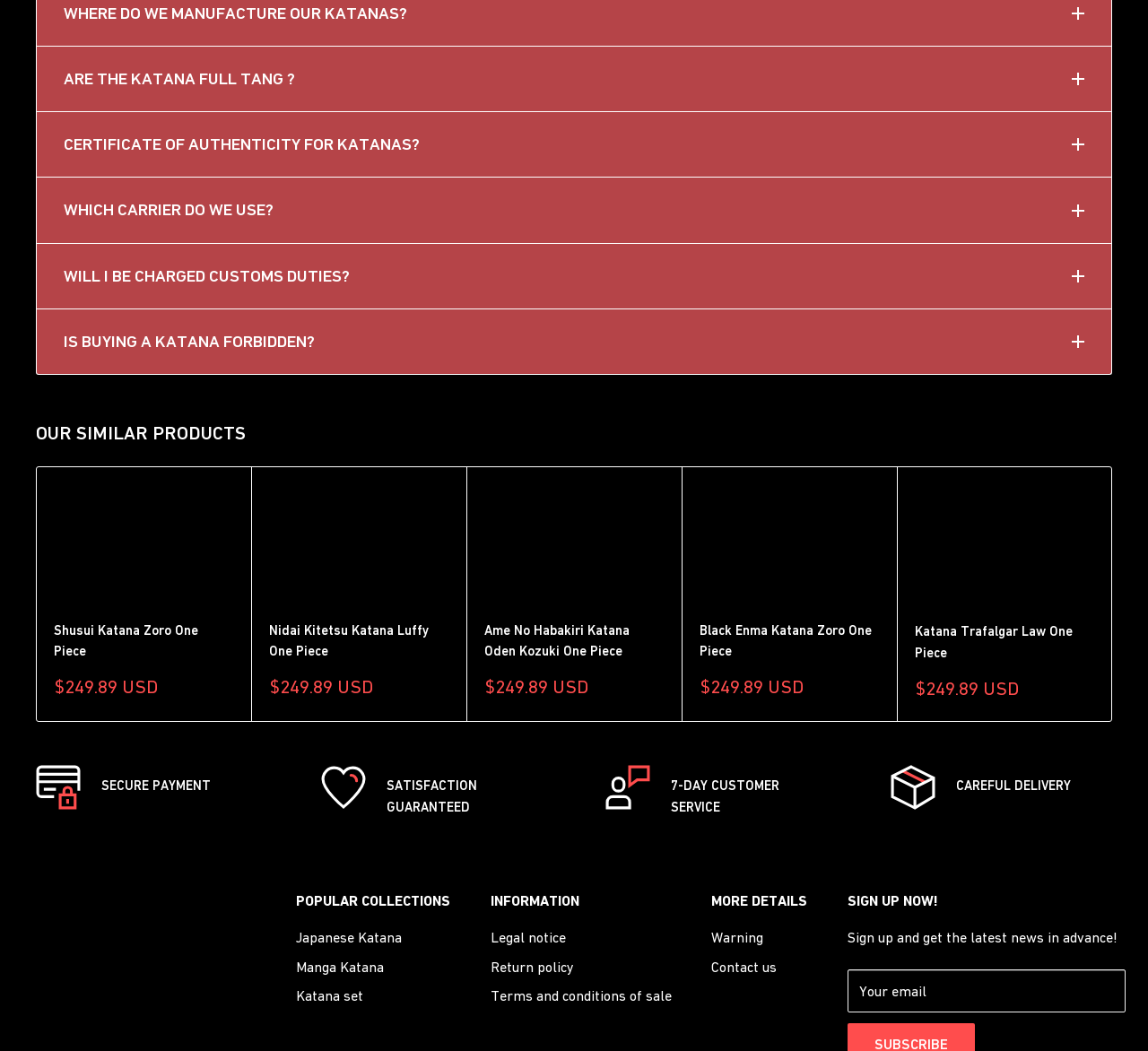Please determine the bounding box coordinates of the element's region to click in order to carry out the following instruction: "Click the 'Shusui Katana Zoro One Piece' link". The coordinates should be four float numbers between 0 and 1, i.e., [left, top, right, bottom].

[0.047, 0.461, 0.203, 0.572]